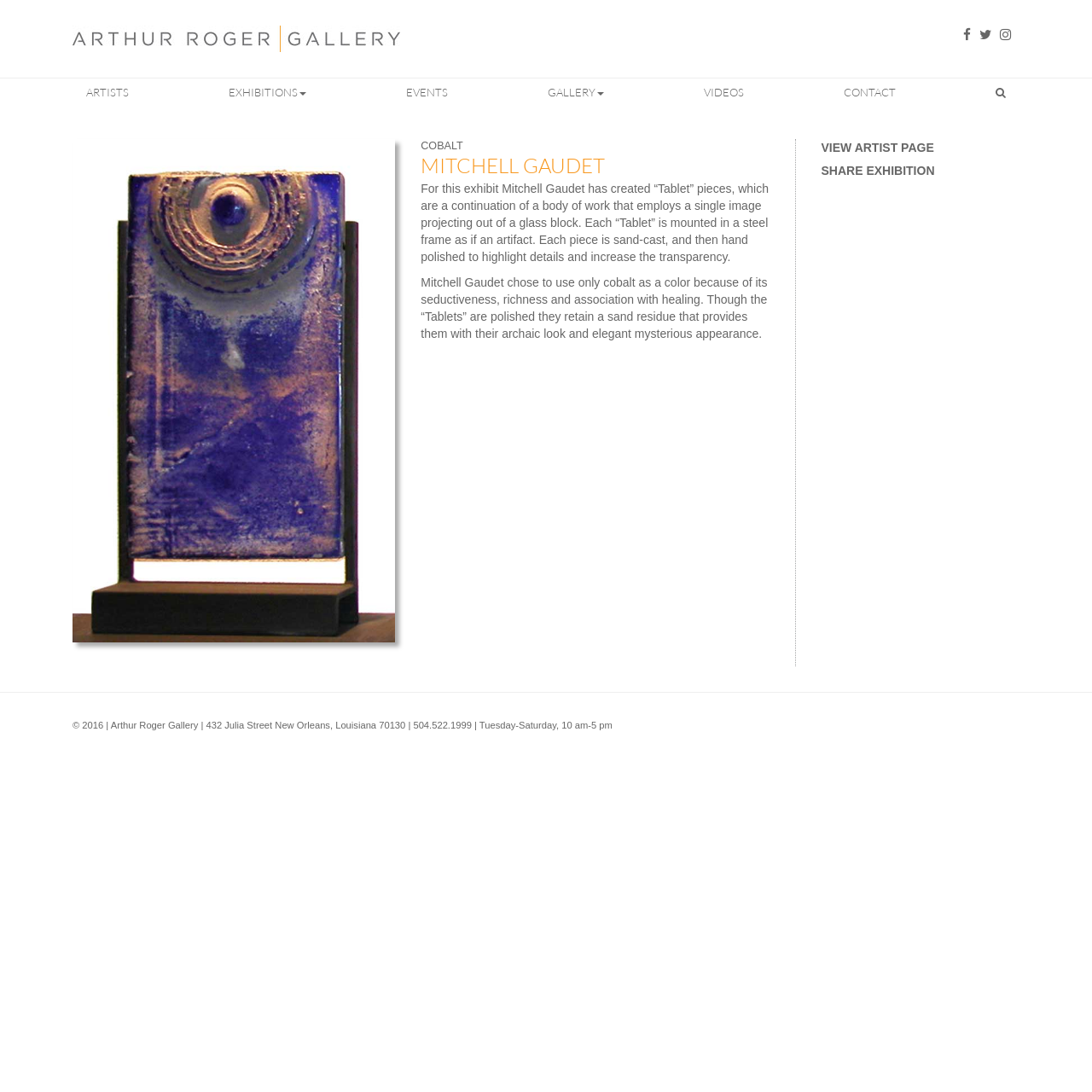Pinpoint the bounding box coordinates of the clickable element to carry out the following instruction: "Go to exhibitions."

[0.198, 0.073, 0.292, 0.096]